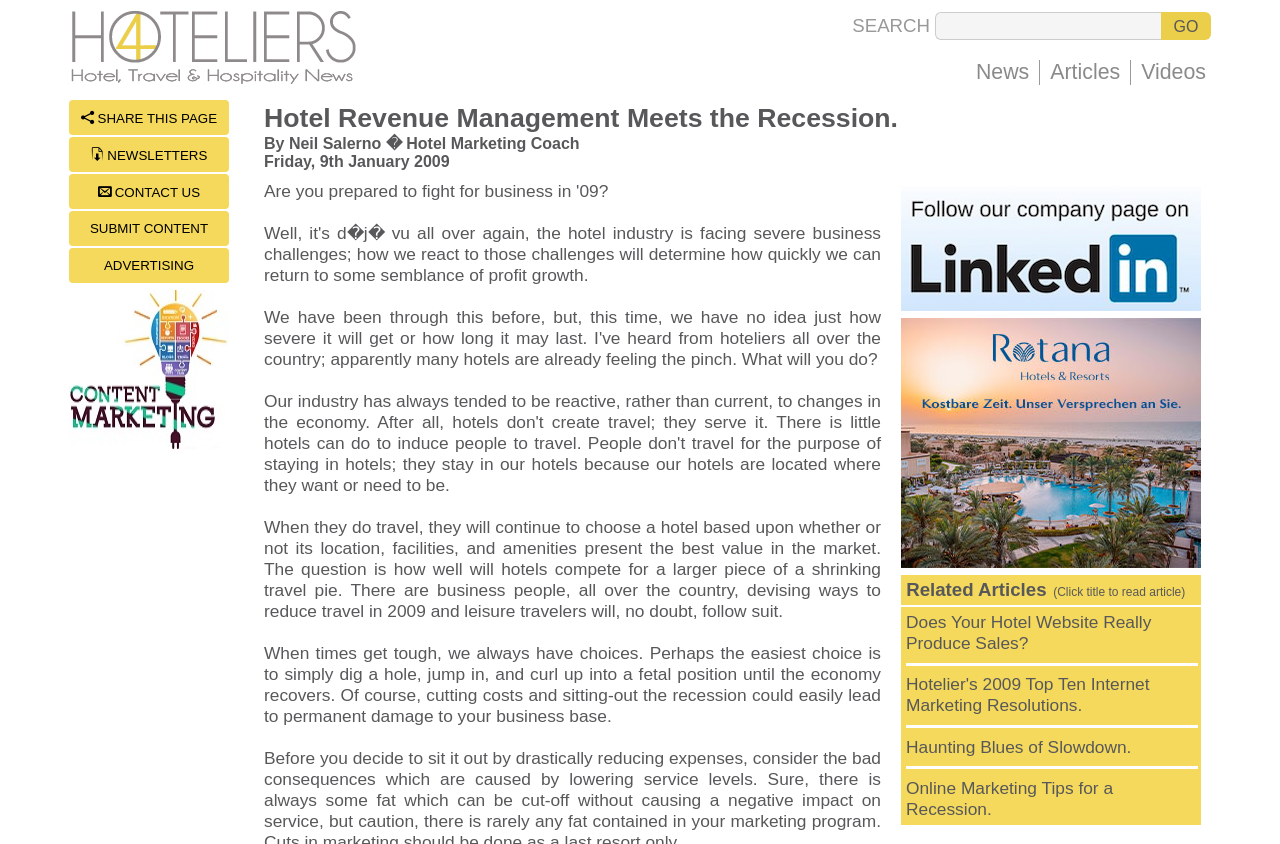What is the author of the article?
Could you answer the question in a detailed manner, providing as much information as possible?

The author of the article is mentioned at the top of the webpage, below the title 'Hotel Revenue Management Meets the Recession'. The author's name is Neil Salerno, and he is referred to as the 'Hotel Marketing Coach'.